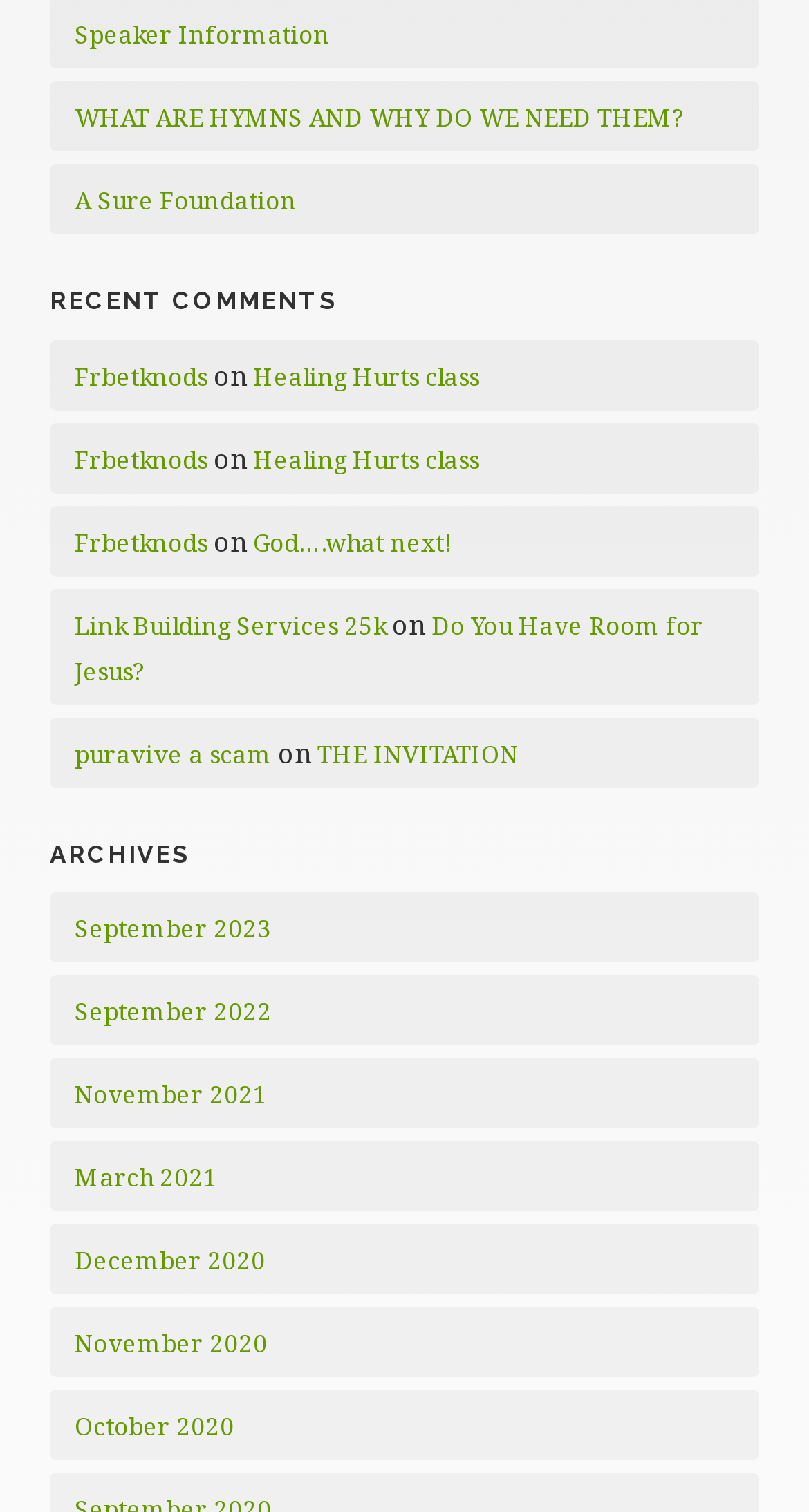Refer to the image and provide an in-depth answer to the question:
How many links are under the 'RECENT COMMENTS' heading?

The 'RECENT COMMENTS' heading has 6 links underneath it, which can be identified by their bounding box coordinates and OCR text. These links are 'Frbetknods', 'Healing Hurts class', 'Frbetknods', 'Healing Hurts class', 'Frbetknods', and 'God….what next!'.